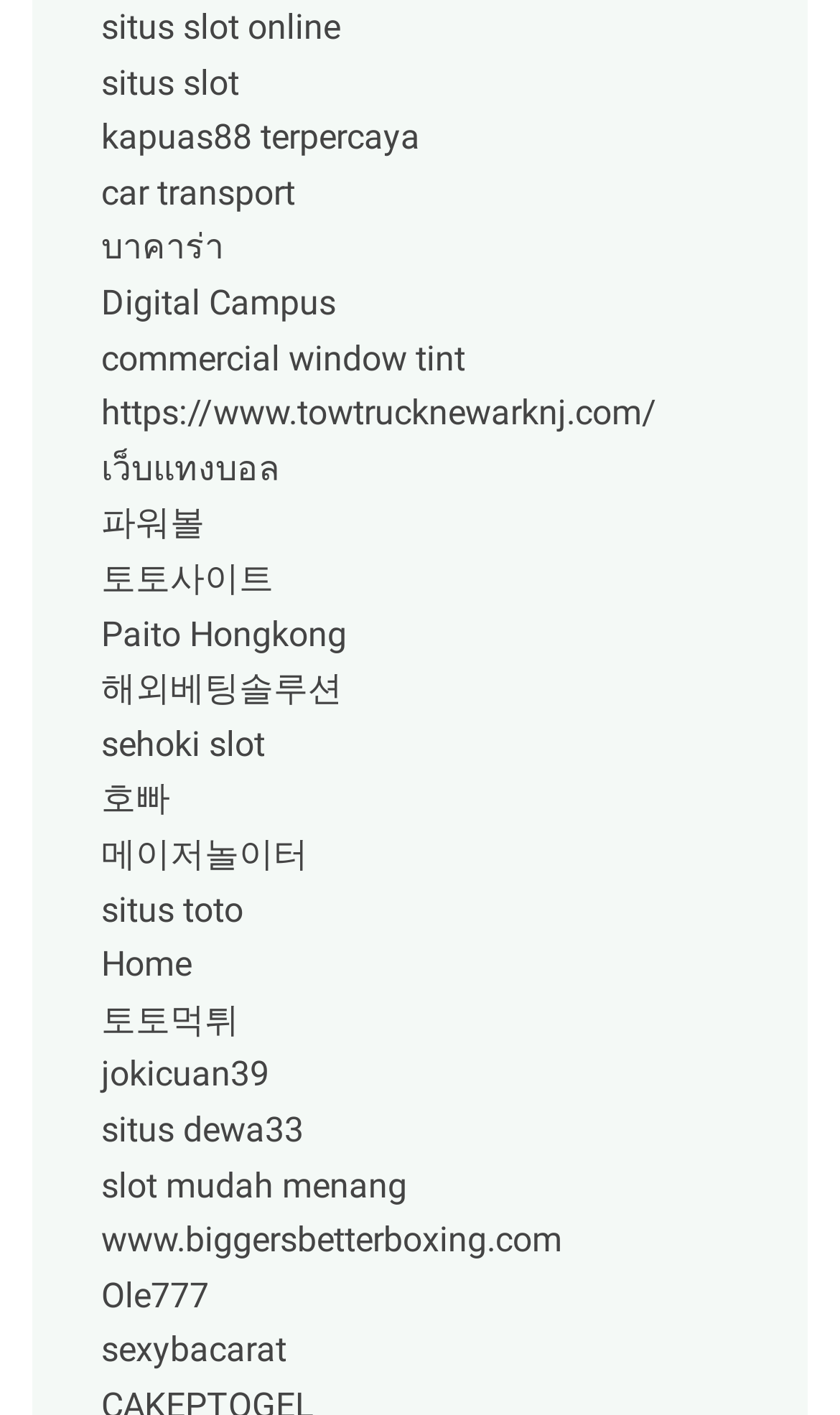Can you identify the bounding box coordinates of the clickable region needed to carry out this instruction: 'access 토토사이트'? The coordinates should be four float numbers within the range of 0 to 1, stated as [left, top, right, bottom].

[0.121, 0.394, 0.326, 0.423]